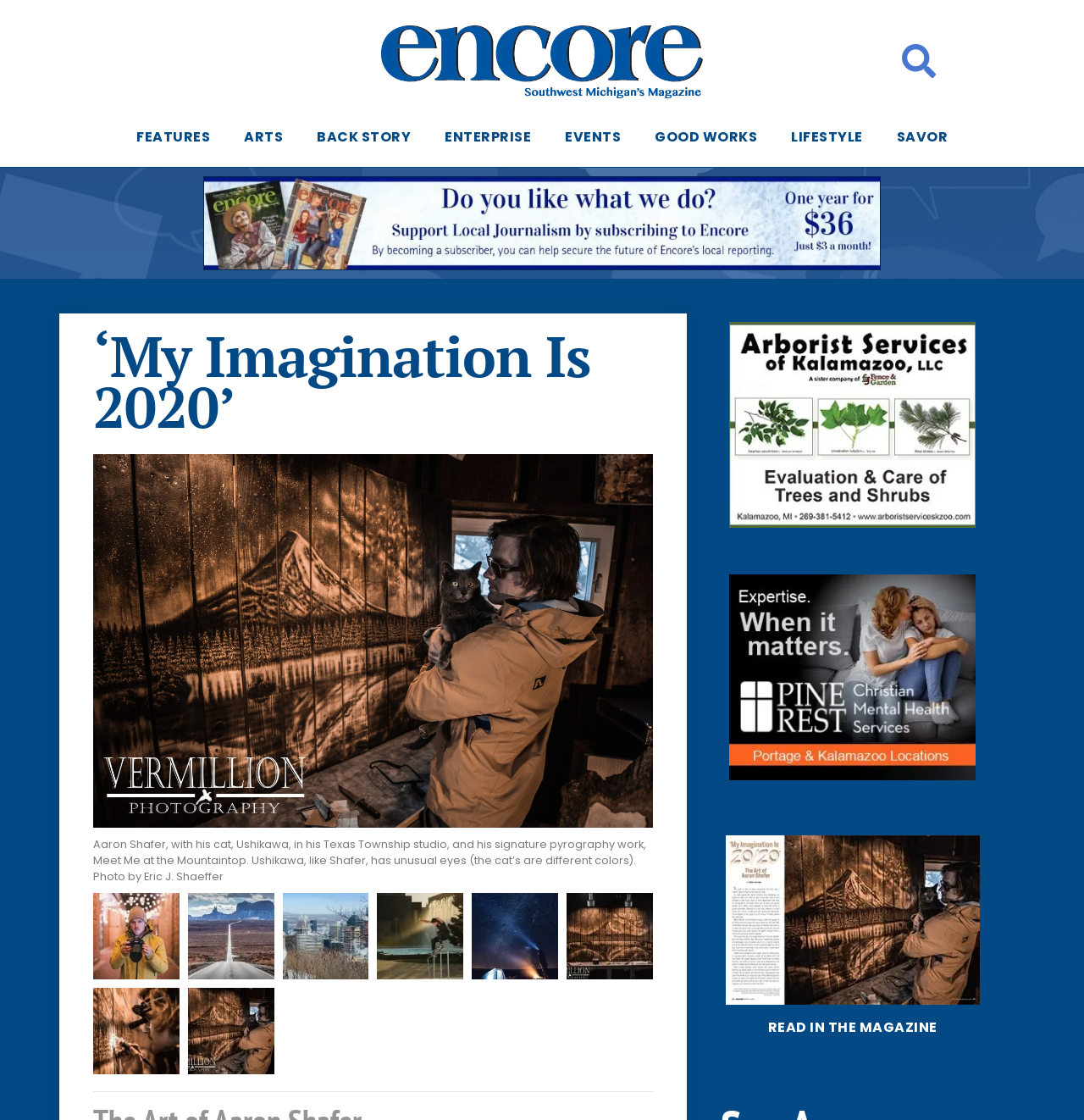Bounding box coordinates must be specified in the format (top-left x, top-left y, bottom-right x, bottom-right y). All values should be floating point numbers between 0 and 1. What are the bounding box coordinates of the UI element described as: aria-describedby="gallery-1-2936"

[0.261, 0.797, 0.34, 0.874]